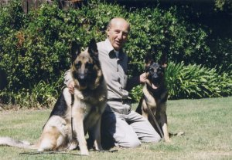Respond to the following query with just one word or a short phrase: 
What type of environment is depicted in the background?

Natural environment